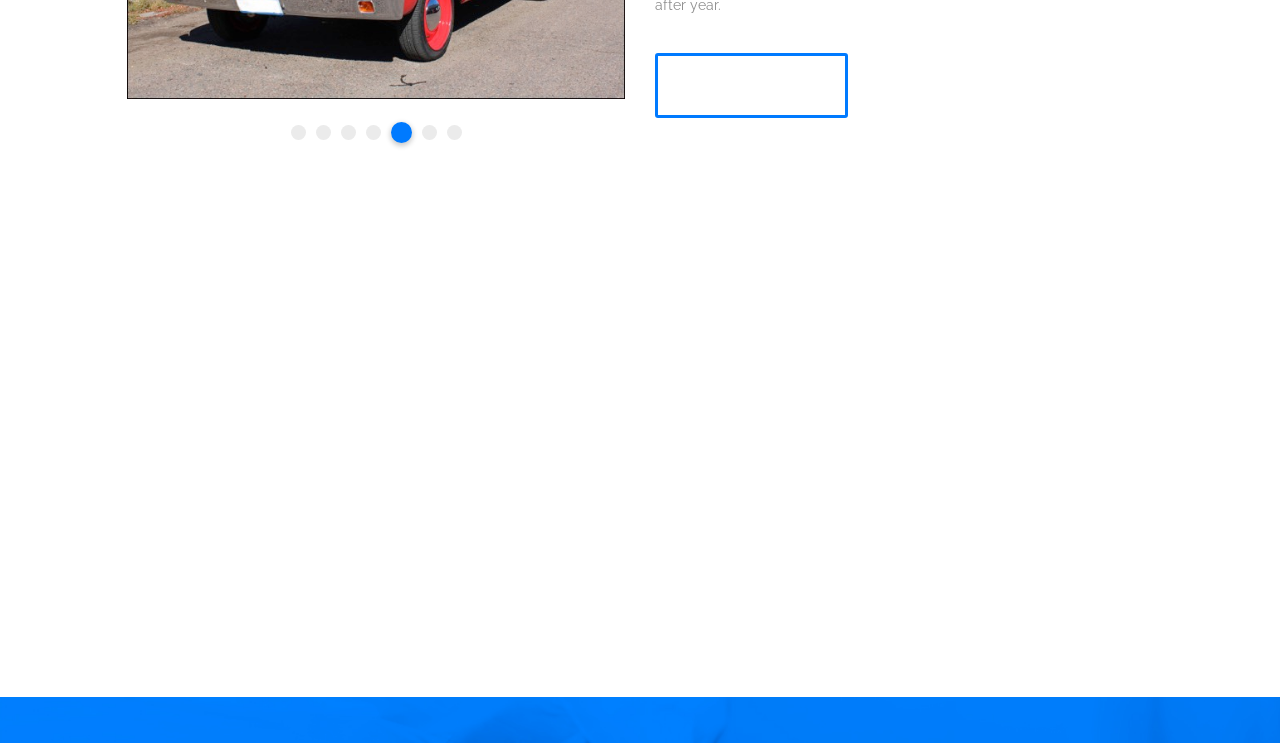From the given element description: "Imprint", find the bounding box for the UI element. Provide the coordinates as four float numbers between 0 and 1, in the order [left, top, right, bottom].

None